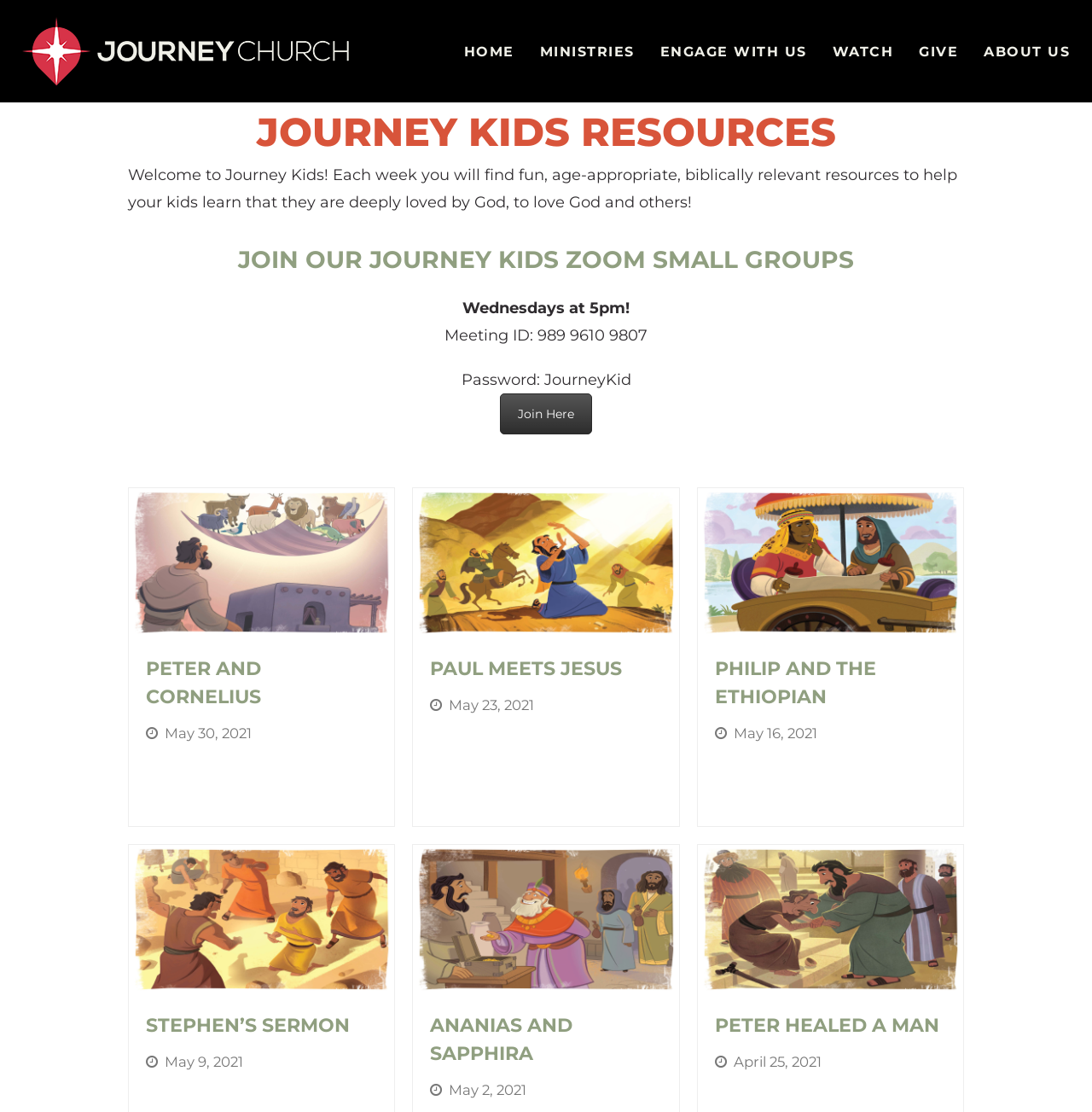Please identify the bounding box coordinates of the area I need to click to accomplish the following instruction: "Click on the 'HOME' link".

[0.413, 0.027, 0.483, 0.065]